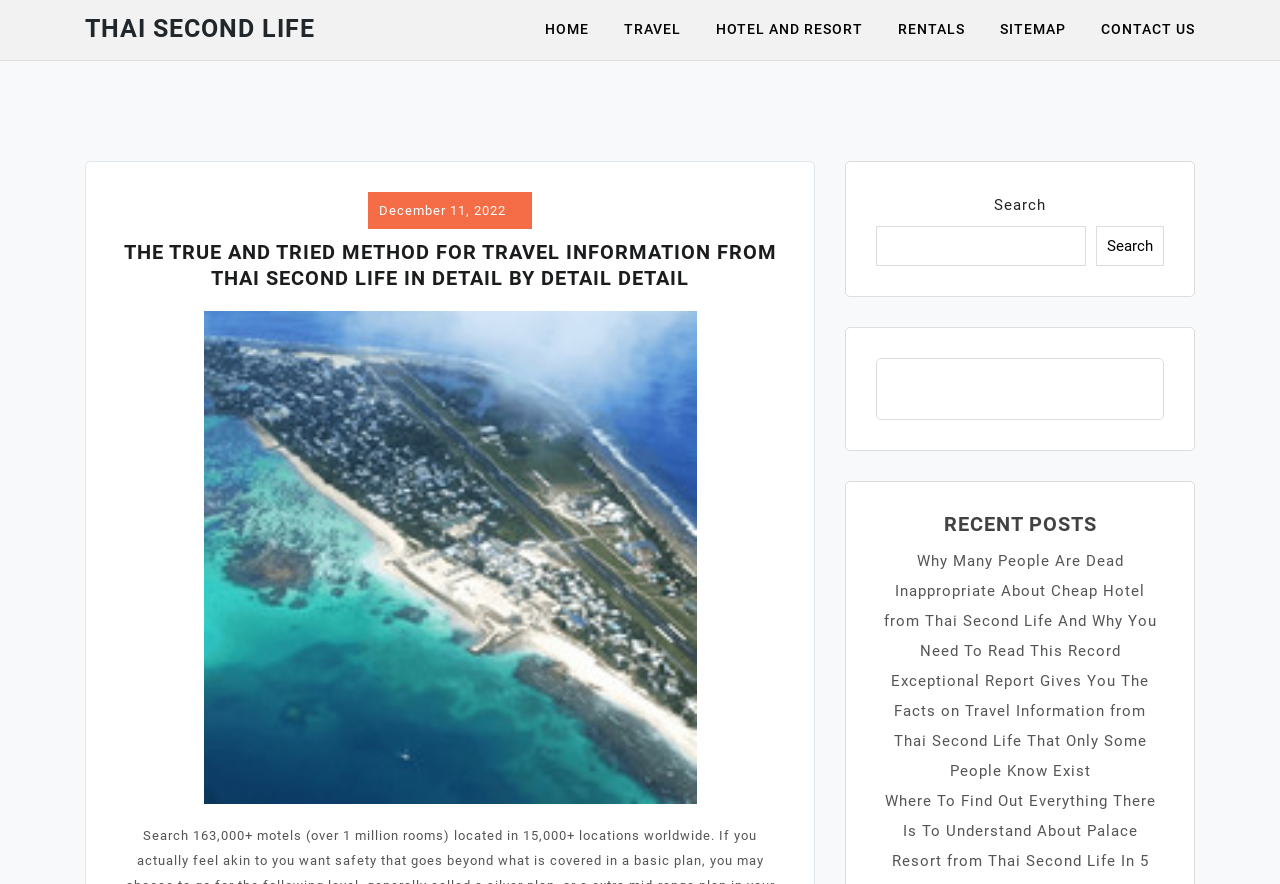What is the purpose of the search box?
Kindly answer the question with as much detail as you can.

The search box is located at the top right corner of the webpage, and it has a label 'Search' and a button with the same label. This suggests that the purpose of the search box is to allow users to search for specific content within the website.